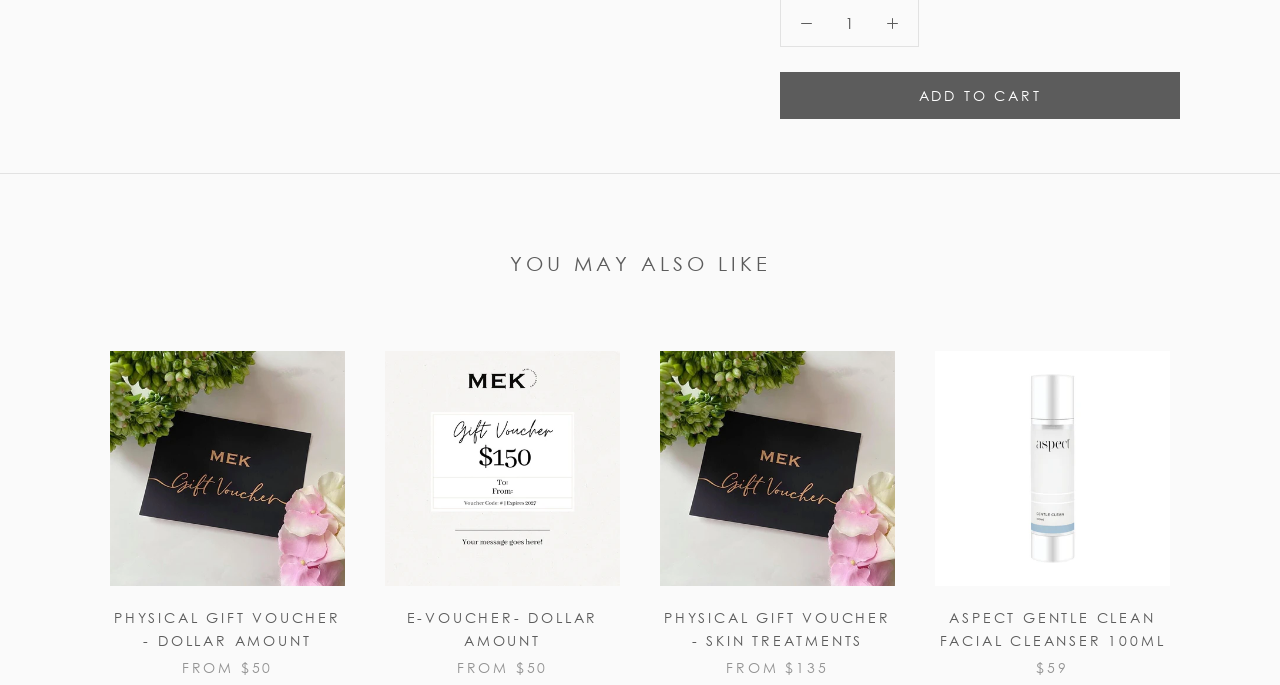Please find the bounding box coordinates of the element that must be clicked to perform the given instruction: "Click the 'ADD TO CART' button". The coordinates should be four float numbers from 0 to 1, i.e., [left, top, right, bottom].

[0.609, 0.105, 0.922, 0.173]